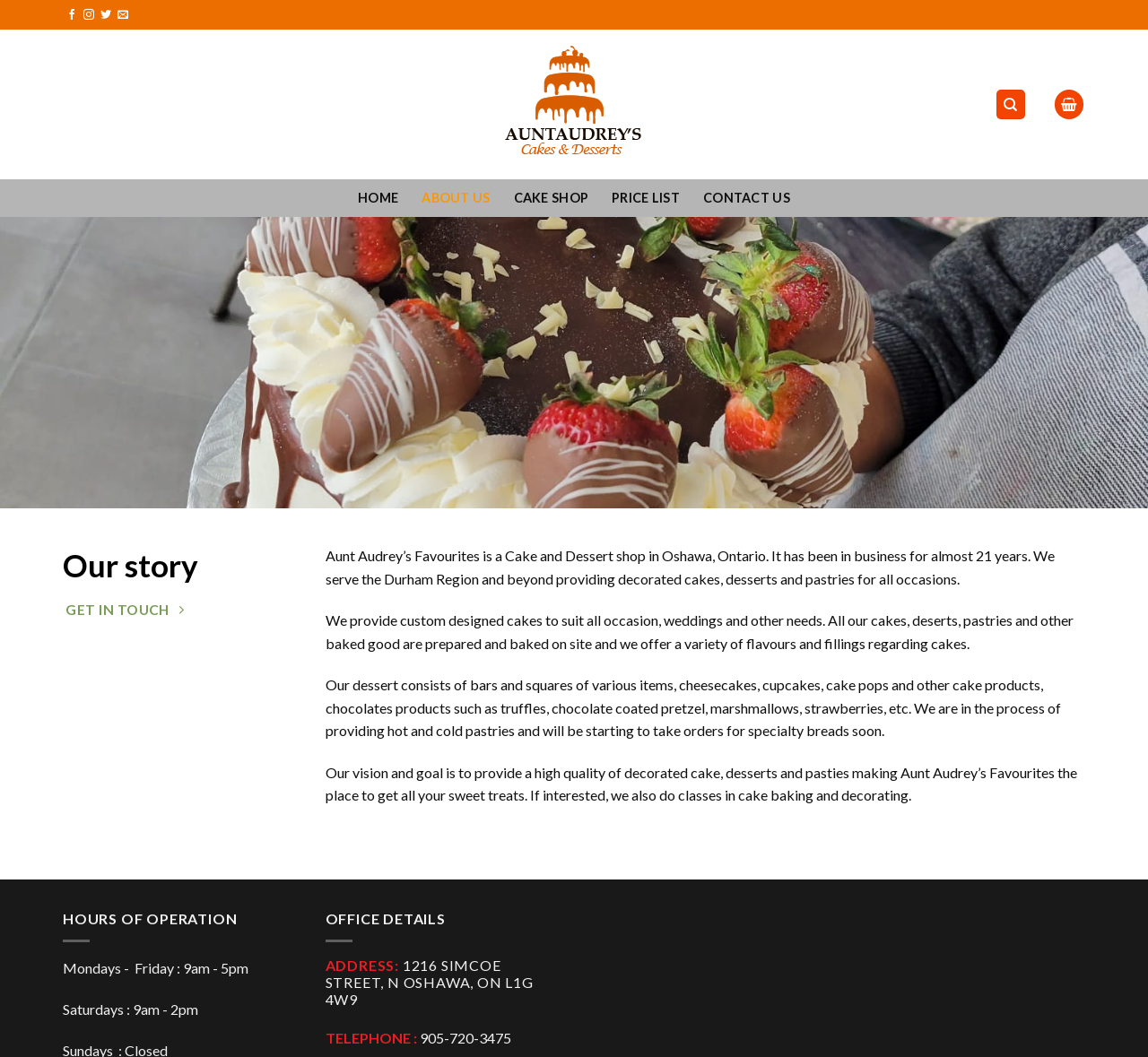Identify the bounding box for the described UI element: "Price List".

[0.533, 0.17, 0.592, 0.205]